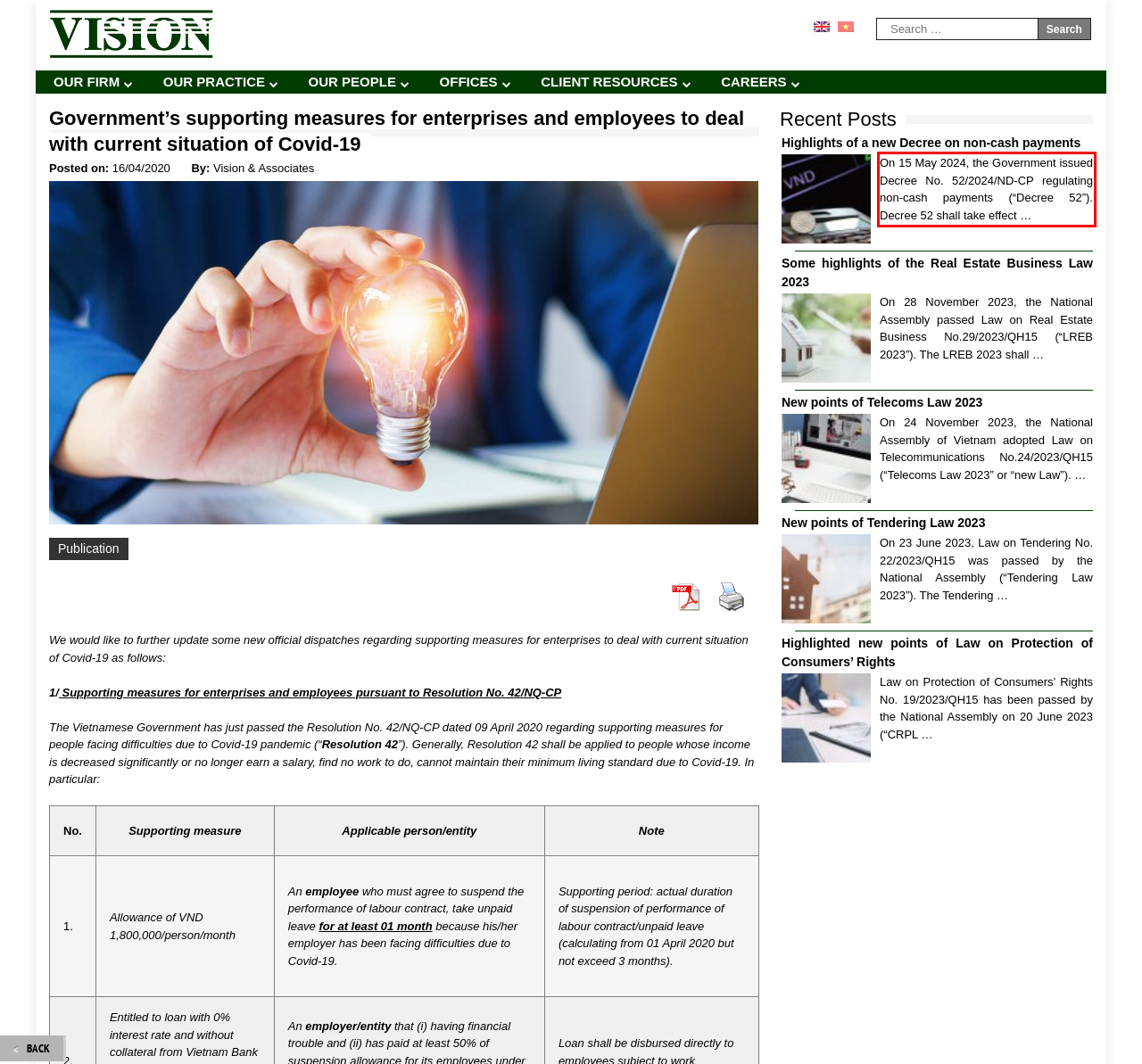Look at the provided screenshot of the webpage and perform OCR on the text within the red bounding box.

On 15 May 2024, the Government issued Decree No. 52/2024/ND-CP regulating non-cash payments (“Decree 52”). Decree 52 shall take effect …